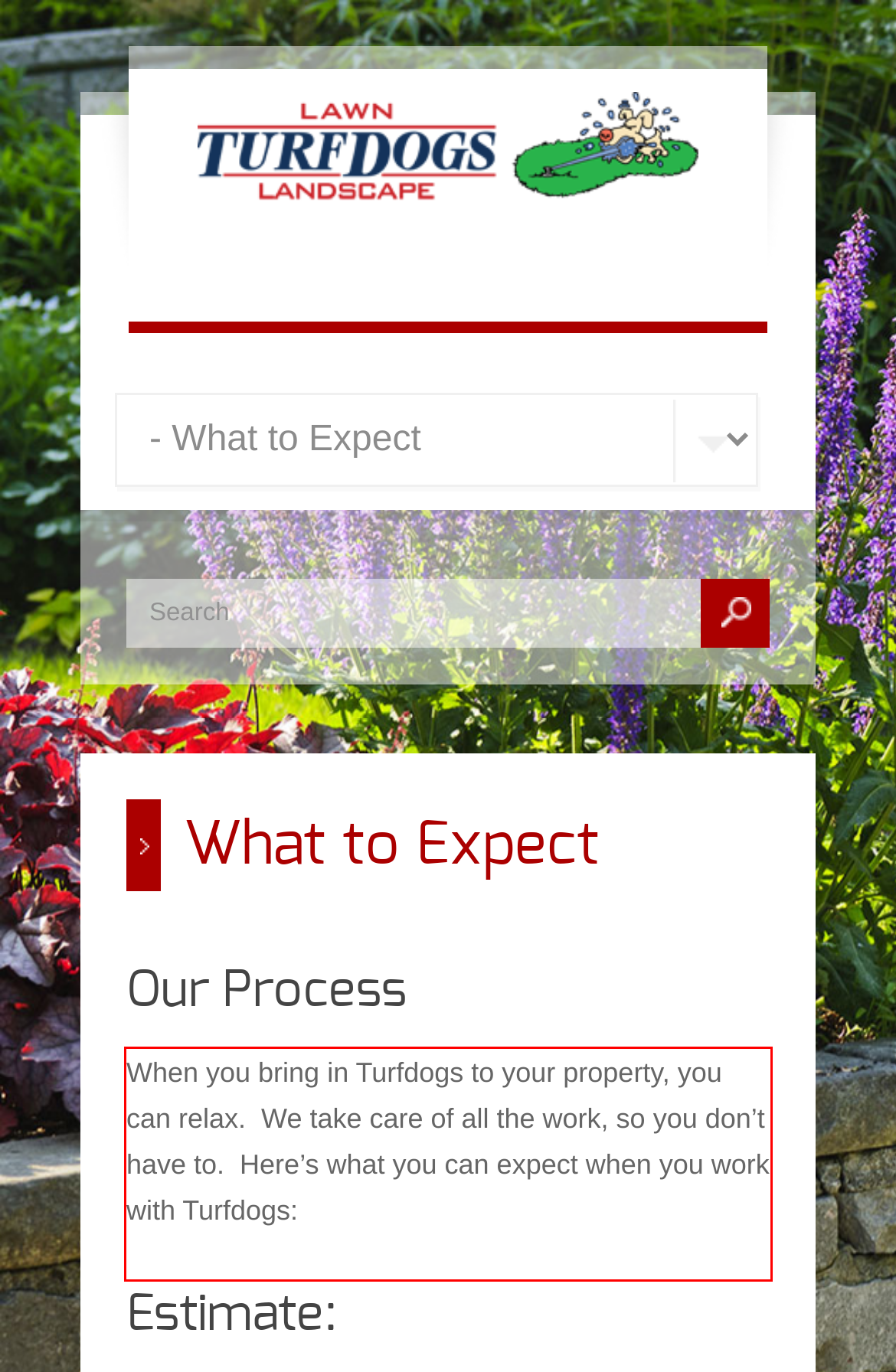Identify the text within the red bounding box on the webpage screenshot and generate the extracted text content.

When you bring in Turfdogs to your property, you can relax. We take care of all the work, so you don’t have to. Here’s what you can expect when you work with Turfdogs: